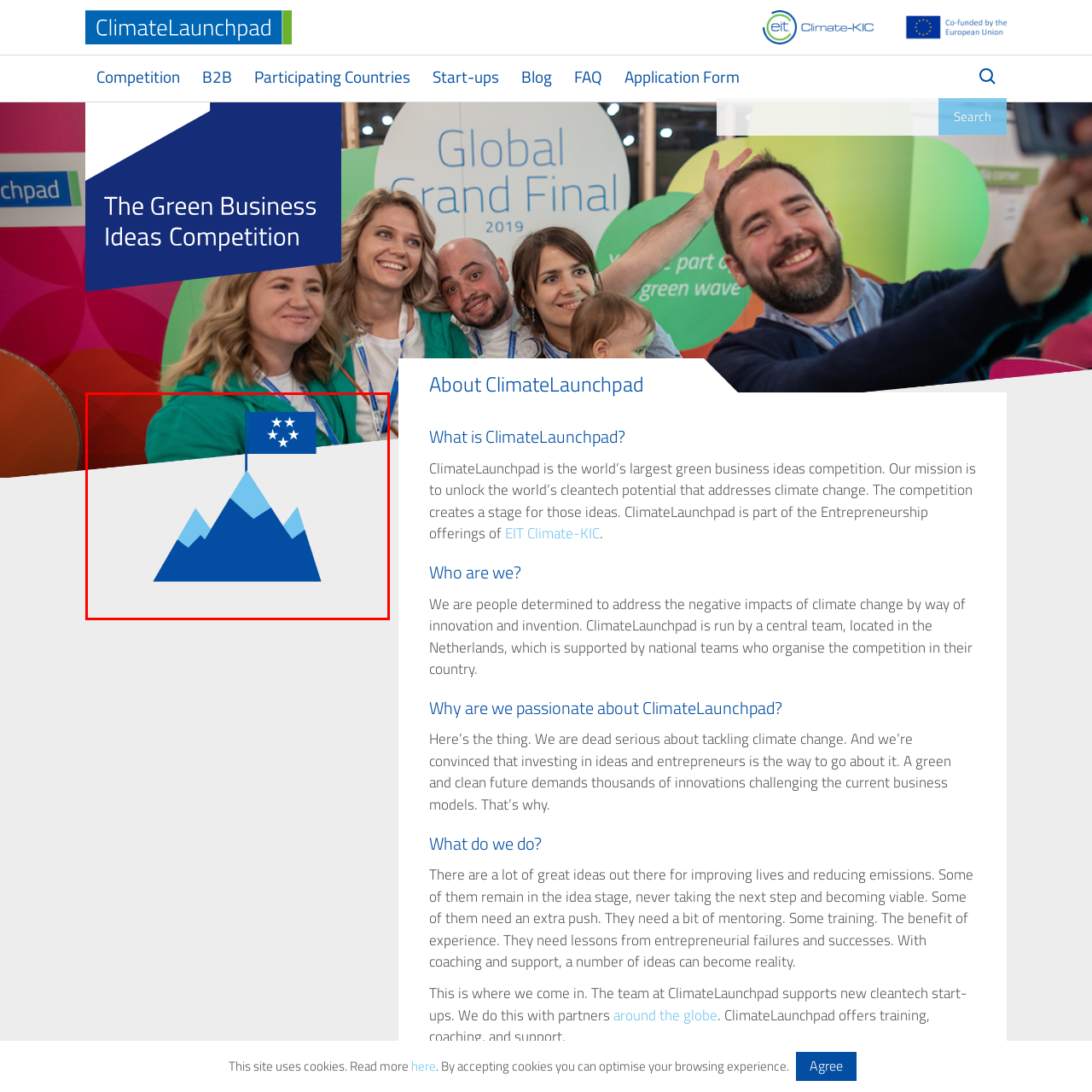What is the purpose of ClimateLaunchpad?
Examine the content inside the red bounding box and give a comprehensive answer to the question.

ClimateLaunchpad aims to foster innovative ideas that address climate change, represented through the imagery of climbing mountains and planting flags at new heights, which aligns with the mission of the competition.